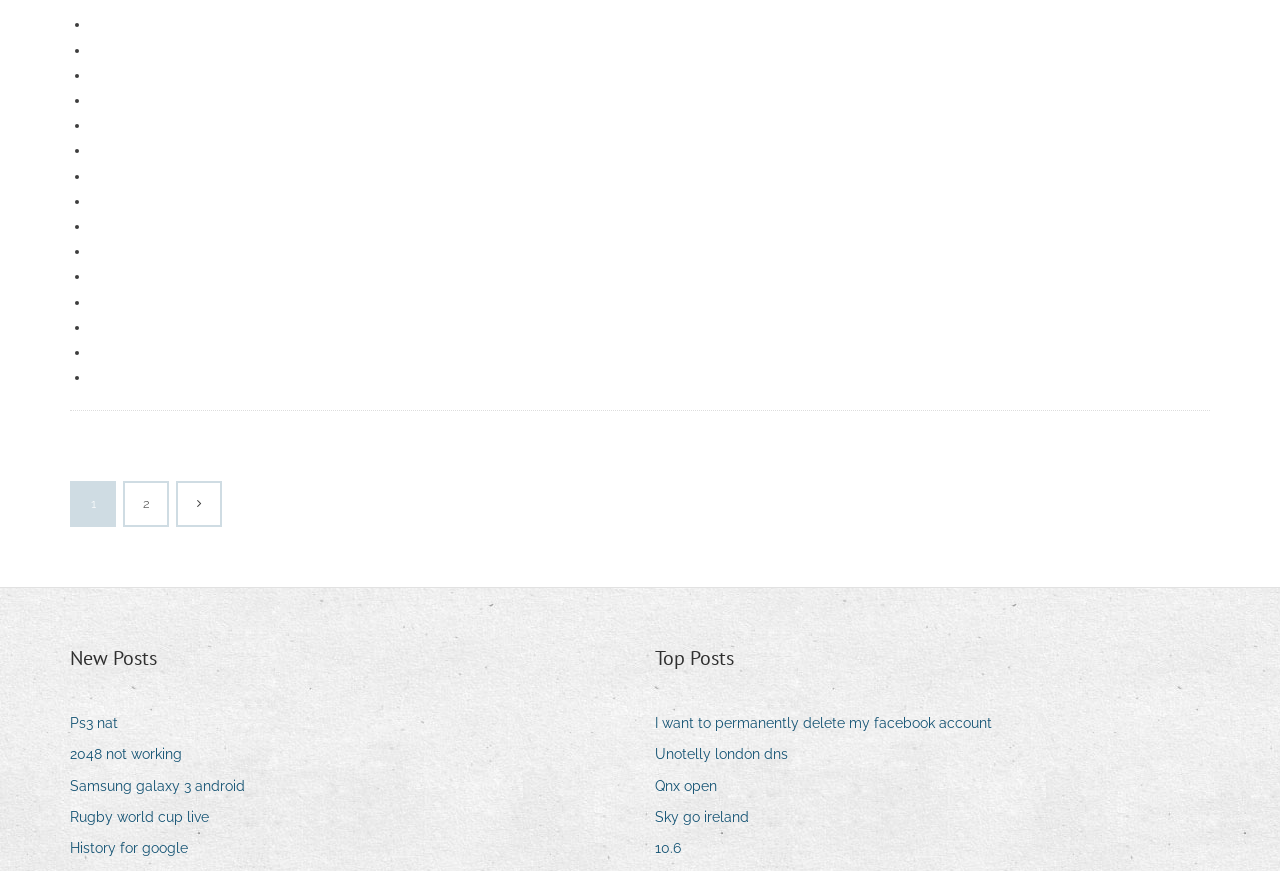Show me the bounding box coordinates of the clickable region to achieve the task as per the instruction: "View 'Ps3 nat'".

[0.055, 0.815, 0.104, 0.847]